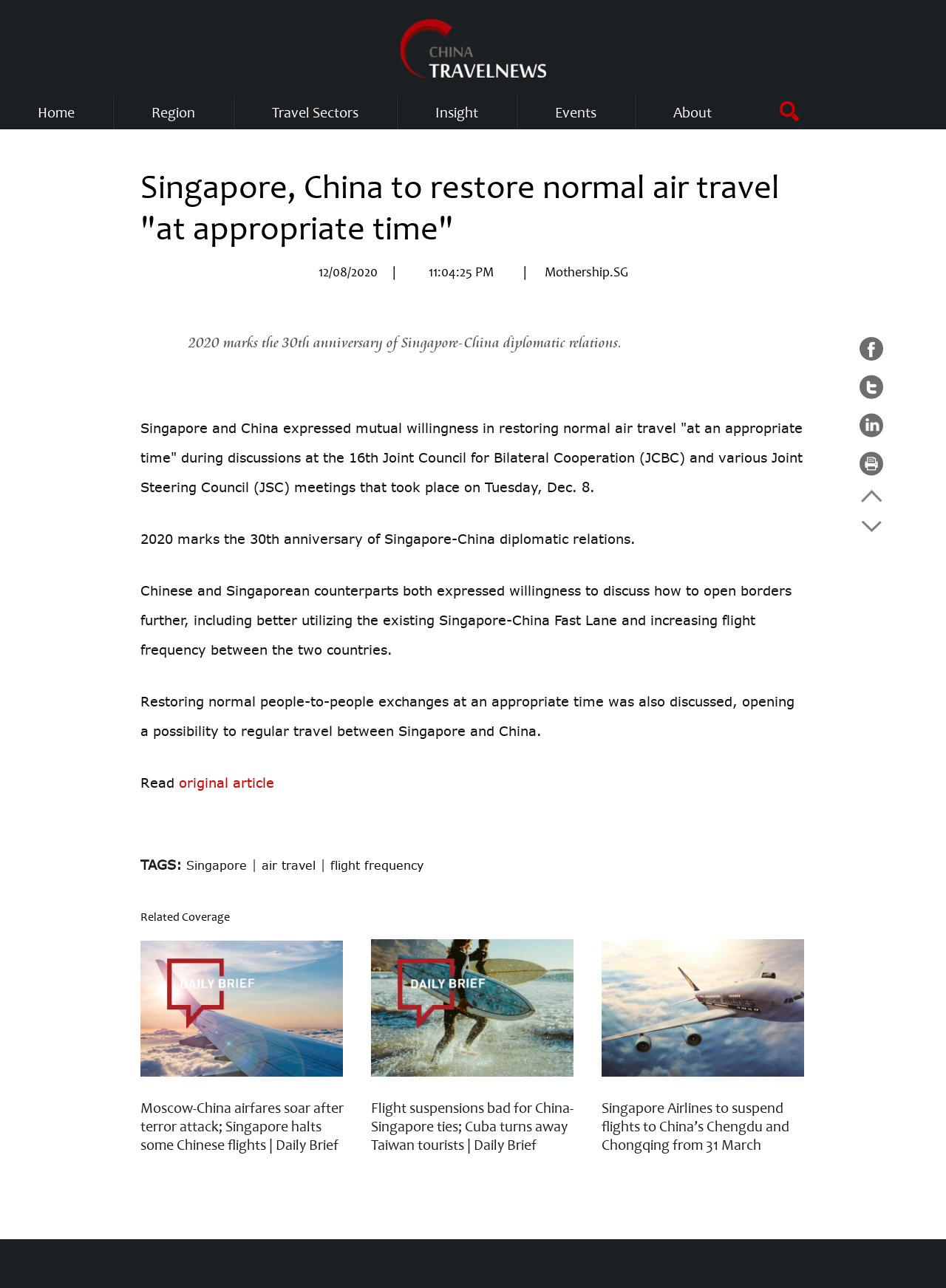Please determine the bounding box coordinates of the element to click in order to execute the following instruction: "View Events". The coordinates should be four float numbers between 0 and 1, specified as [left, top, right, bottom].

[0.587, 0.075, 0.63, 0.1]